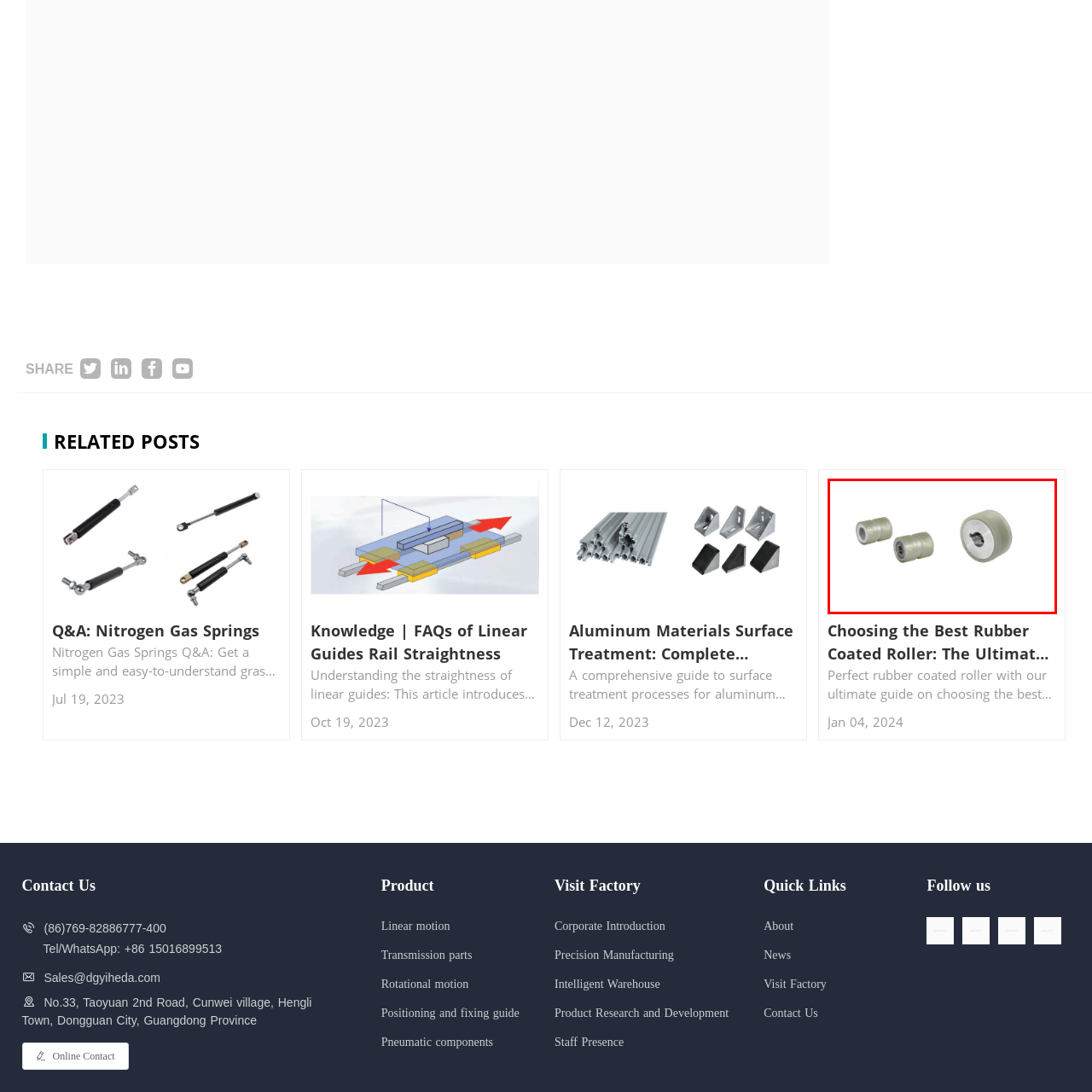Write a comprehensive caption detailing the image within the red boundary.

The image features three rubber-coated rollers, showcasing their unique designs and features. These rollers vary in size, with the larger one on the right prominently displaying a metallic inner core and a smooth exterior designed for optimal performance. The two smaller rollers on the left have a slight variation in color and structure, indicating different applications or specifications. These components are essential in various industries for ensuring efficient movement and reducing friction, making them integral to machinery that requires precise handling and operation.